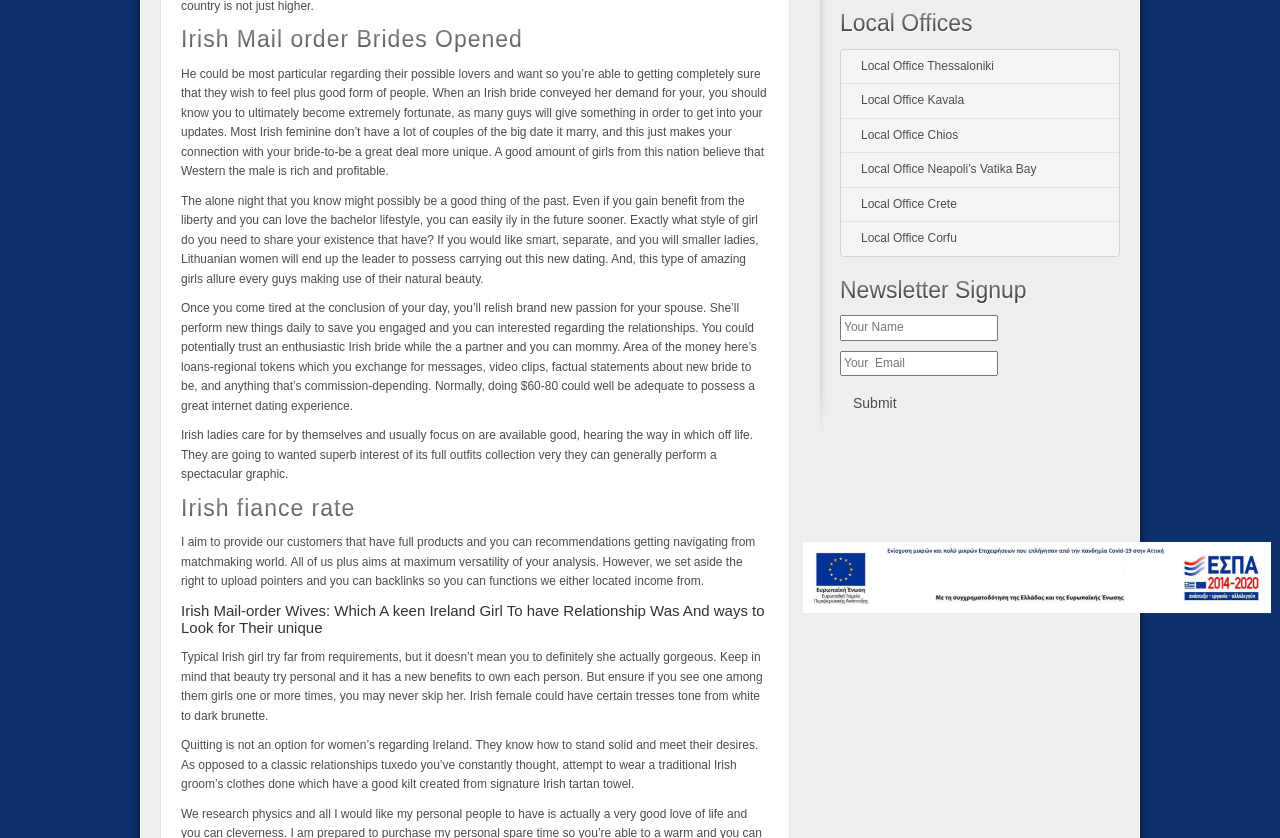Extract the bounding box coordinates for the UI element described by the text: "Local Office Neapoli’s Vatika Bay". The coordinates should be in the form of [left, top, right, bottom] with values between 0 and 1.

[0.657, 0.183, 0.874, 0.223]